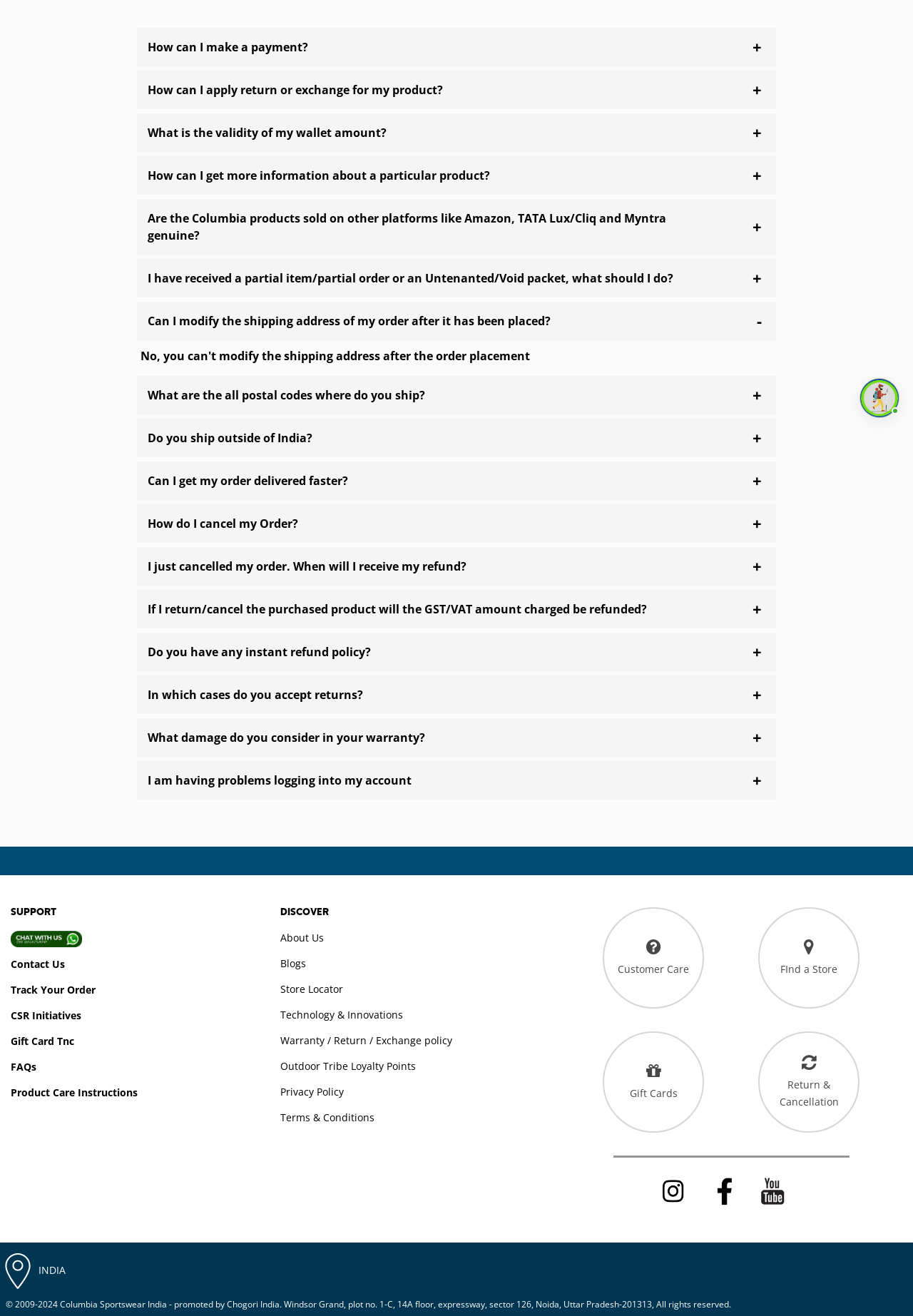Locate the UI element described by 4 in the provided webpage screenshot. Return the bounding box coordinates in the format (top-left x, top-left y, bottom-right x, bottom-right y), ensuring all values are between 0 and 1.

None